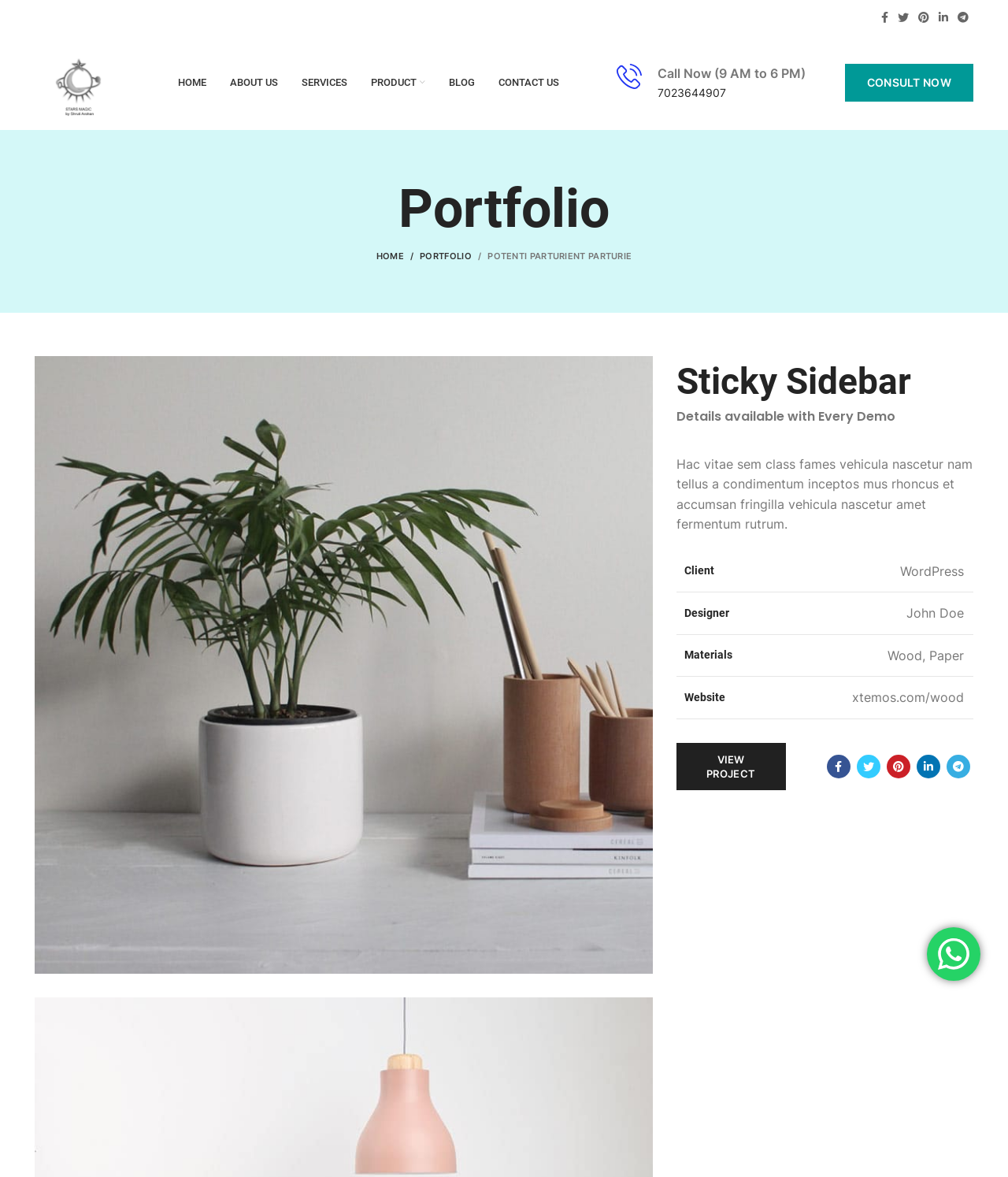Locate the bounding box coordinates of the area you need to click to fulfill this instruction: 'Sign up for the Mozilla newsletter'. The coordinates must be in the form of four float numbers ranging from 0 to 1: [left, top, right, bottom].

None